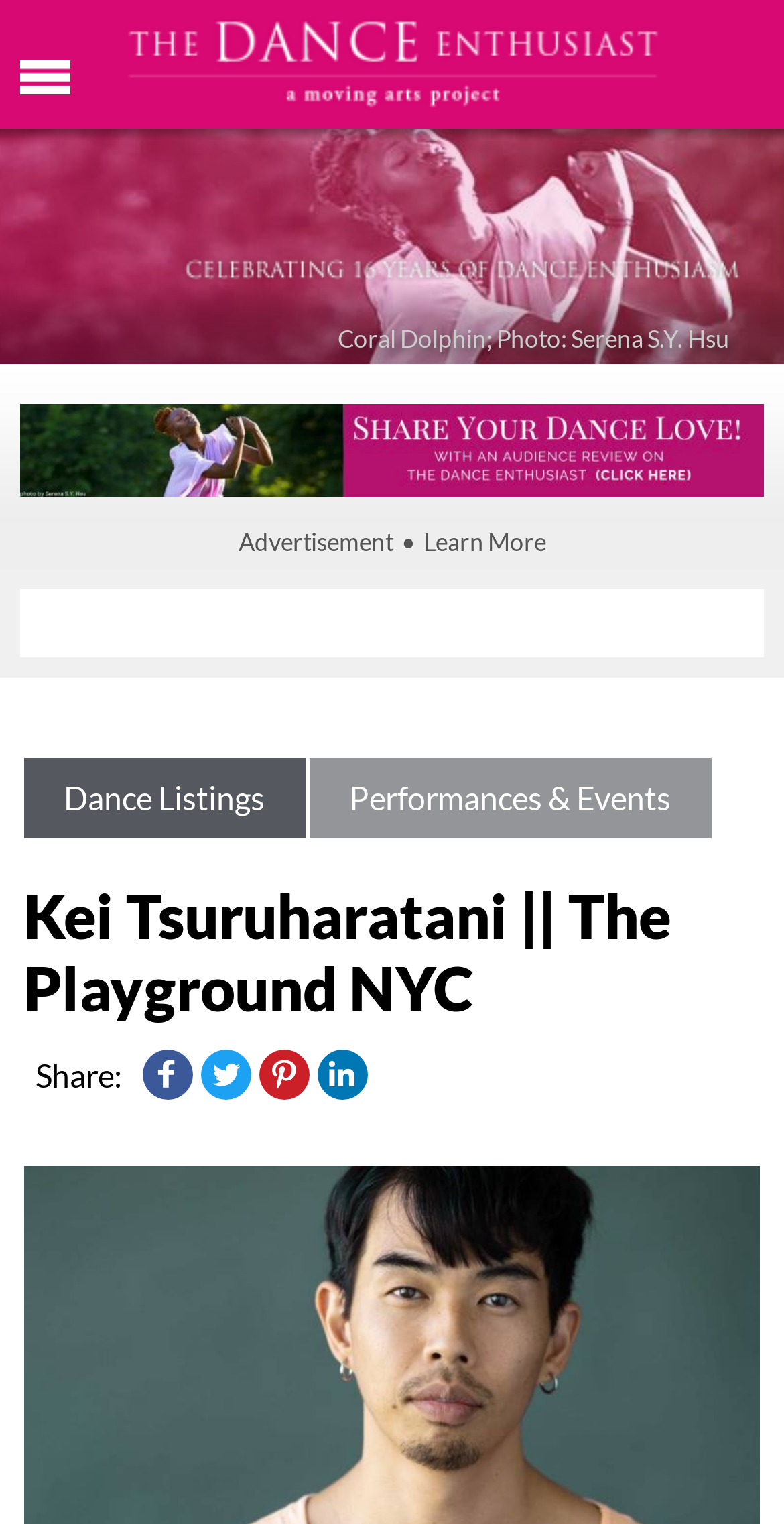Identify and provide the bounding box coordinates of the UI element described: "Social Media". The coordinates should be formatted as [left, top, right, bottom], with each number being a float between 0 and 1.

None